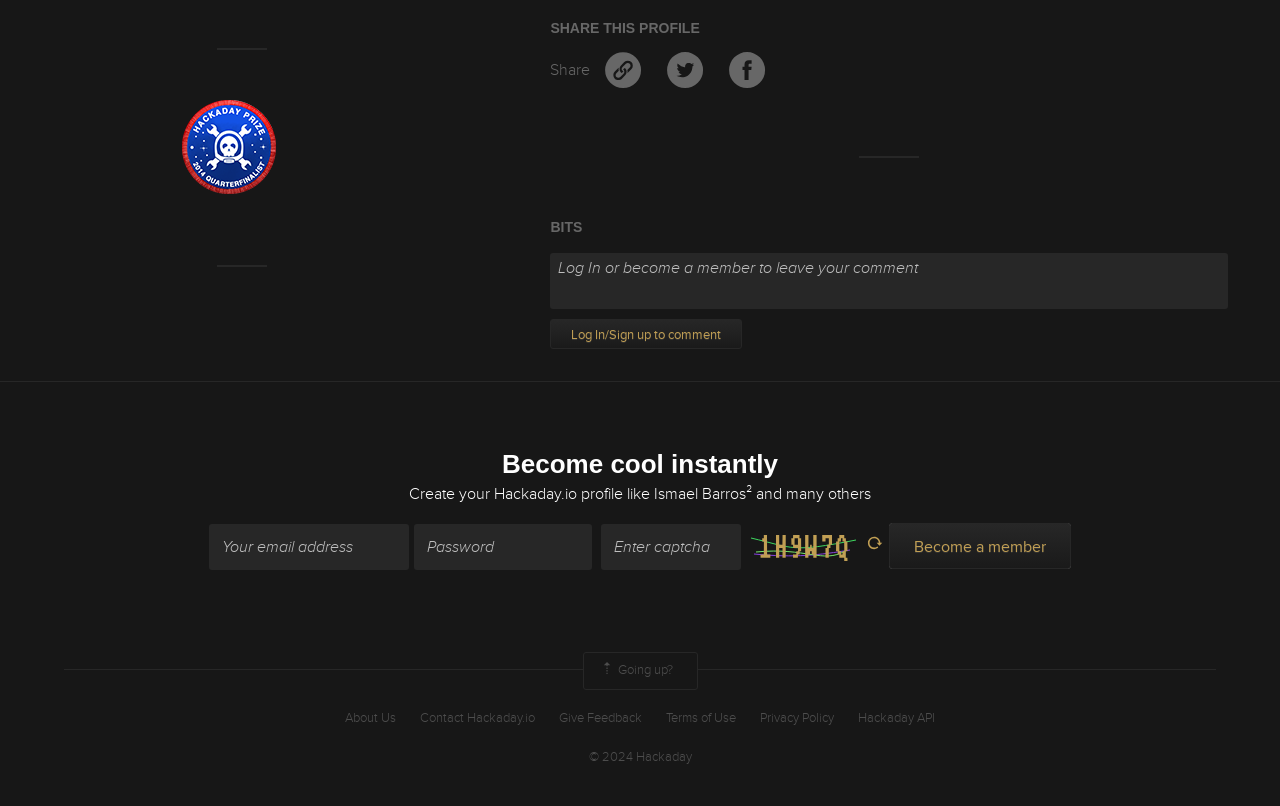Examine the screenshot and answer the question in as much detail as possible: What is the name of the website?

The links at the bottom of the page, such as 'About Us', 'Contact Hackaday.io', and 'Hackaday API', suggest that the website is Hackaday.io.